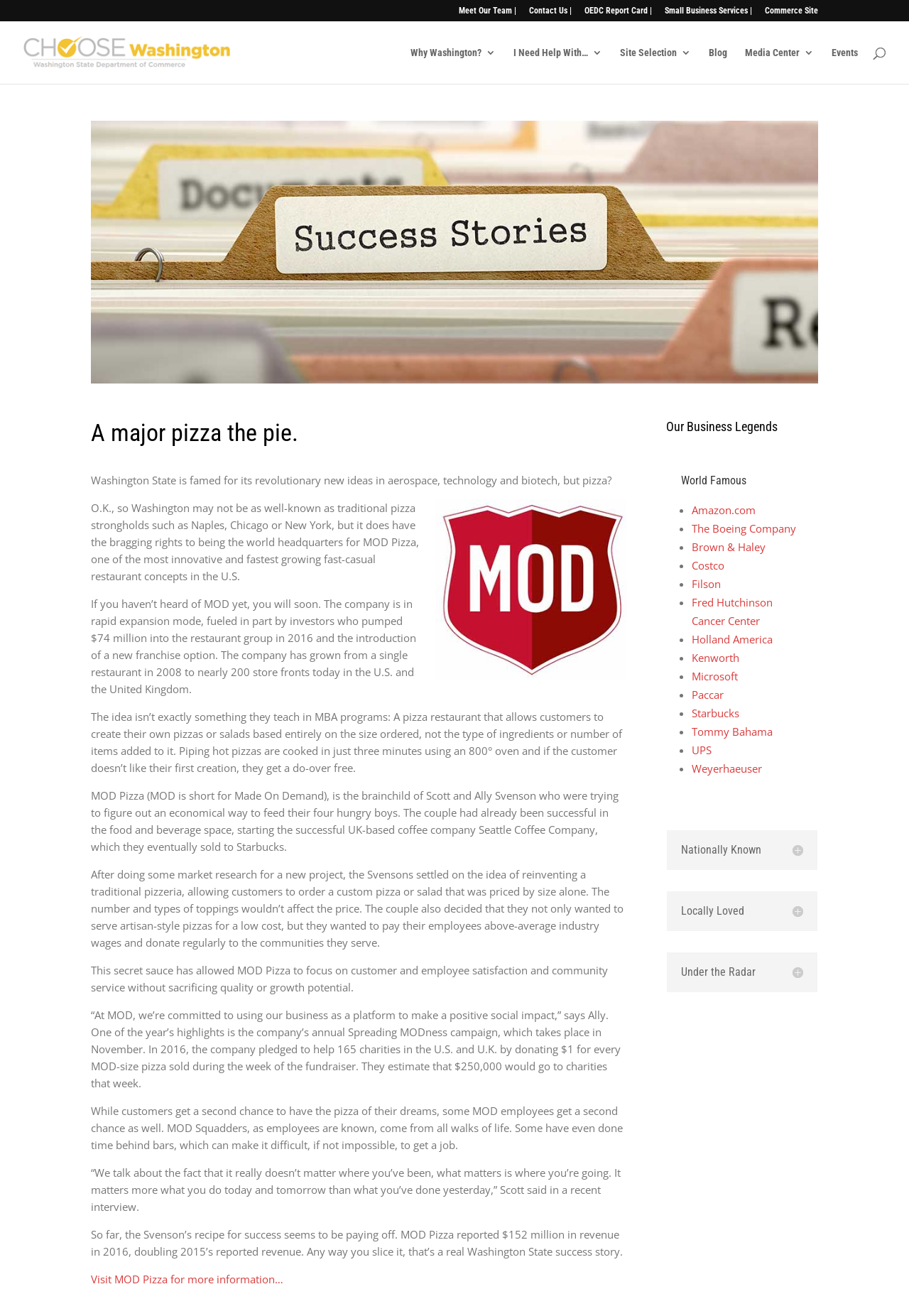How many minutes does it take to cook a pizza?
Use the information from the image to give a detailed answer to the question.

The text 'Piping hot pizzas are cooked in just three minutes using an 800° oven...' indicates that it takes 3 minutes to cook a pizza.